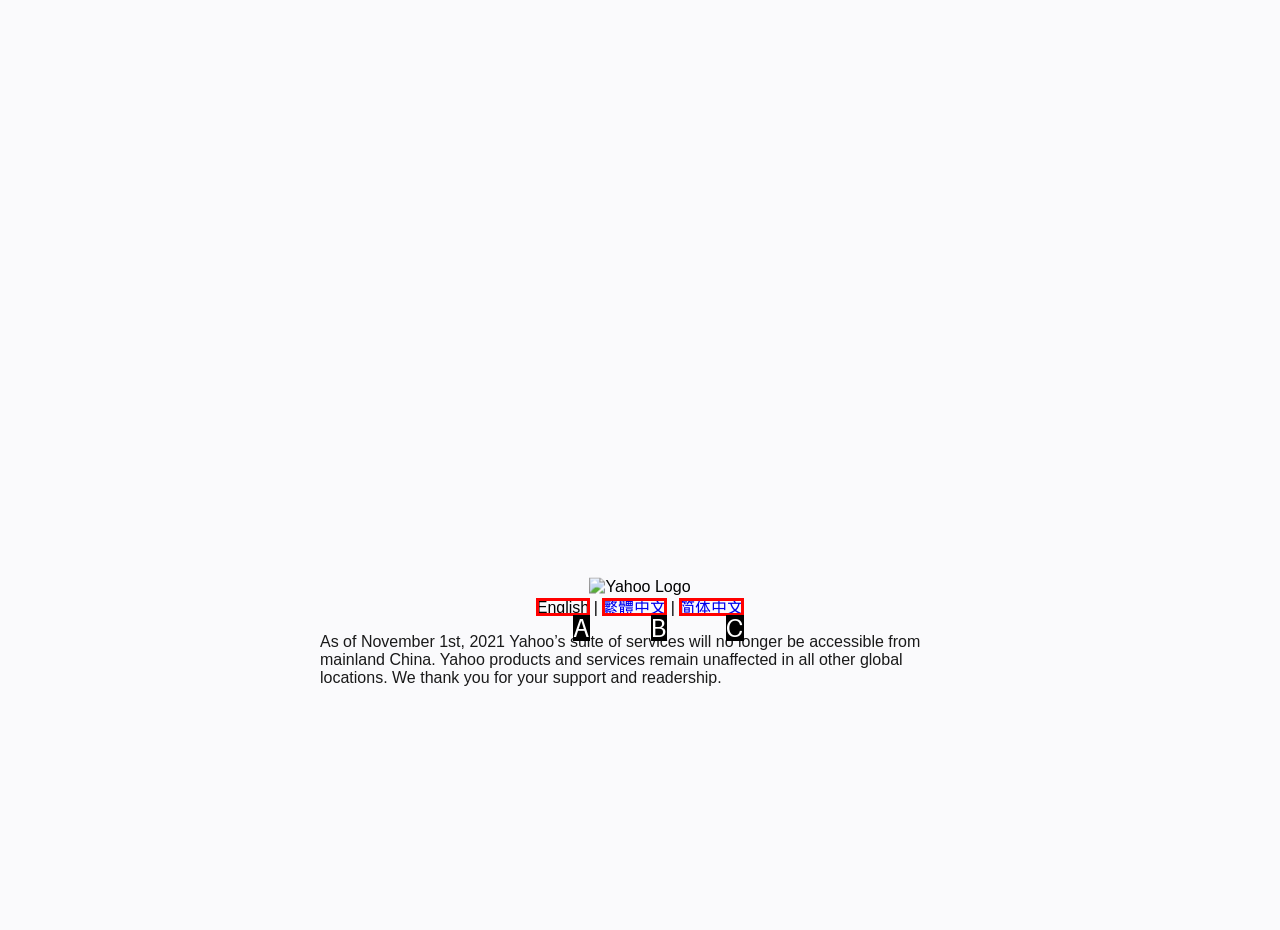Tell me which option best matches this description: Support
Answer with the letter of the matching option directly from the given choices.

None